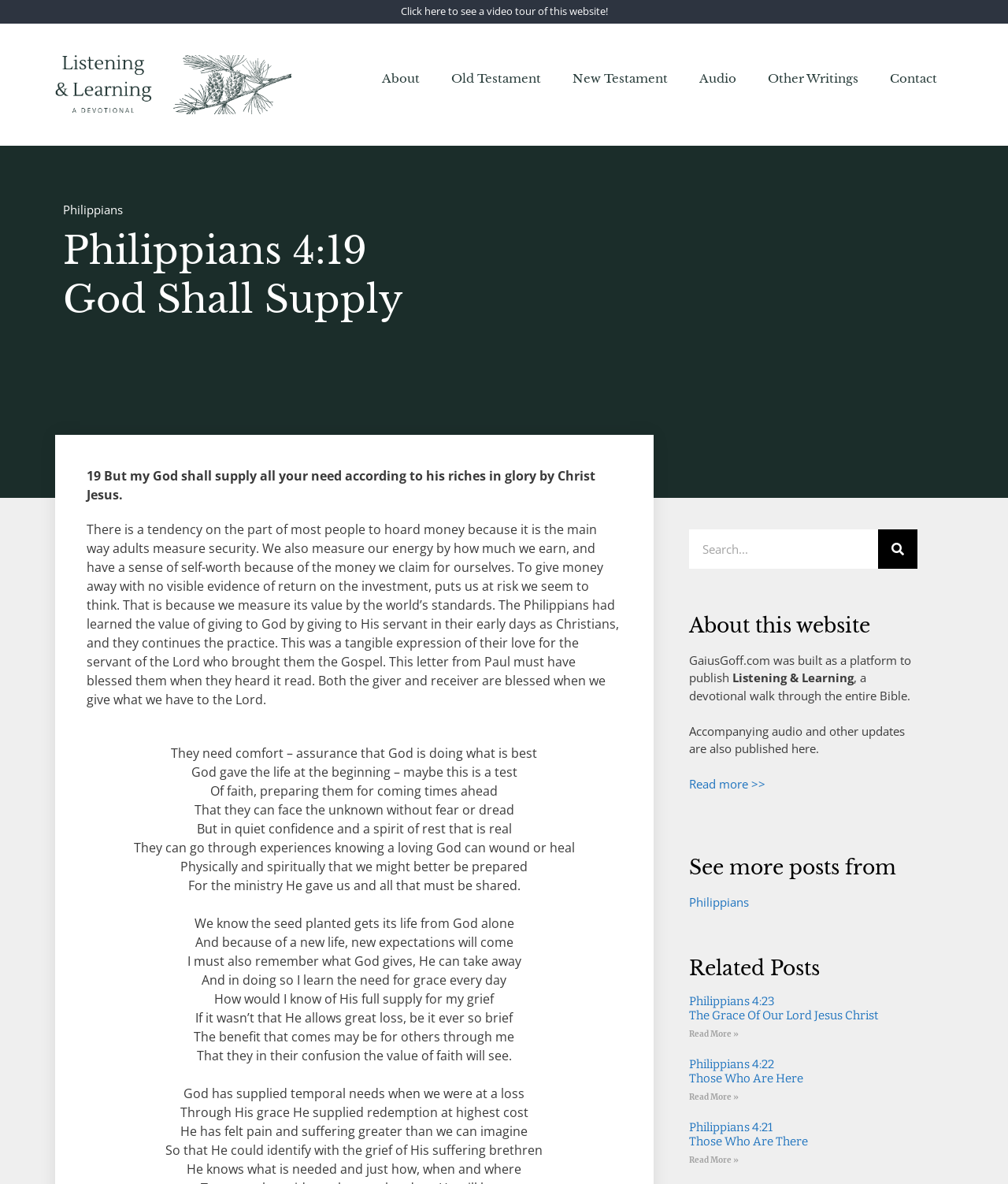Locate the bounding box coordinates of the segment that needs to be clicked to meet this instruction: "Go to CheetahWSB".

None